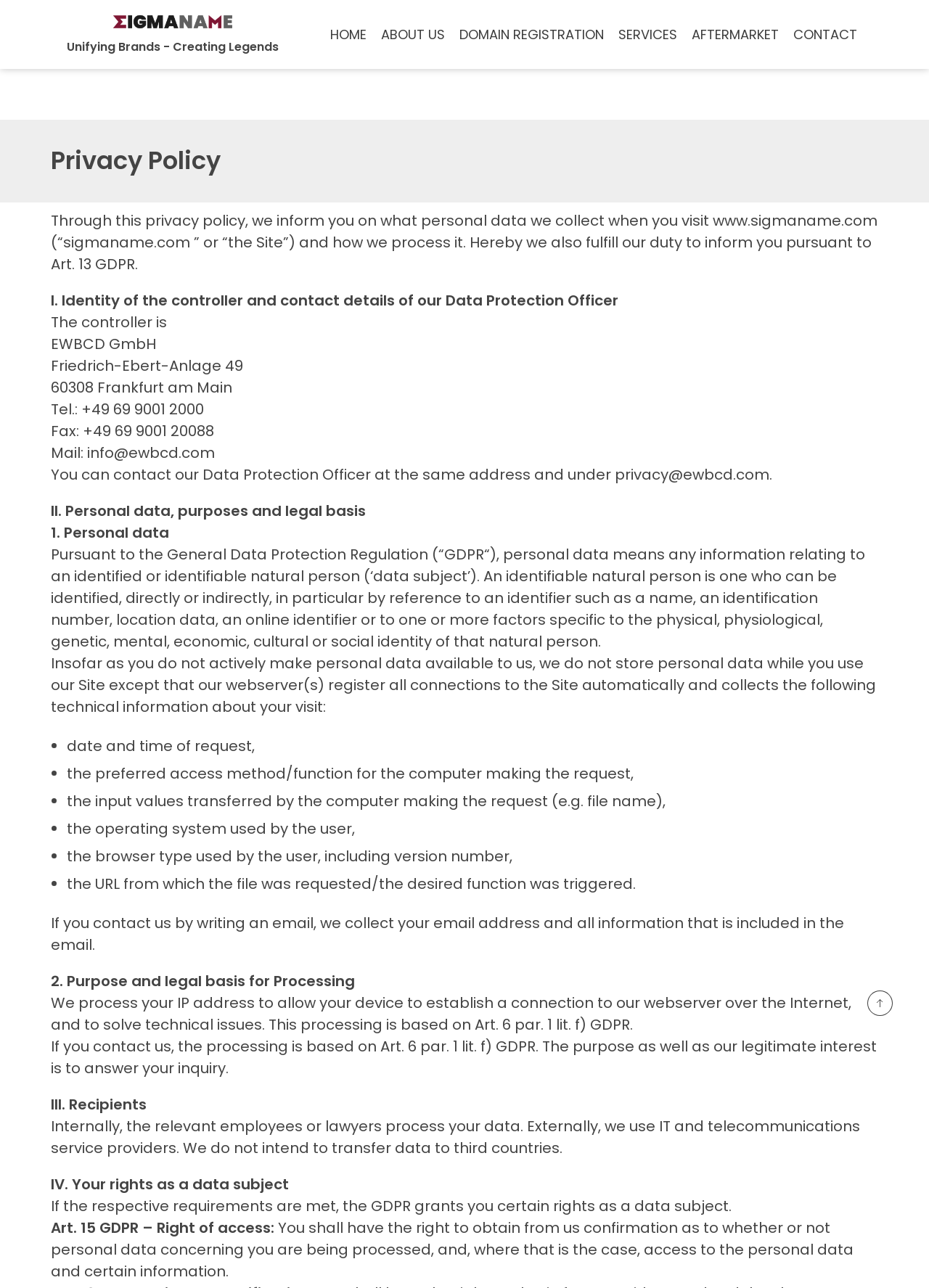Extract the bounding box coordinates for the UI element described as: "About Us".

[0.402, 0.014, 0.487, 0.04]